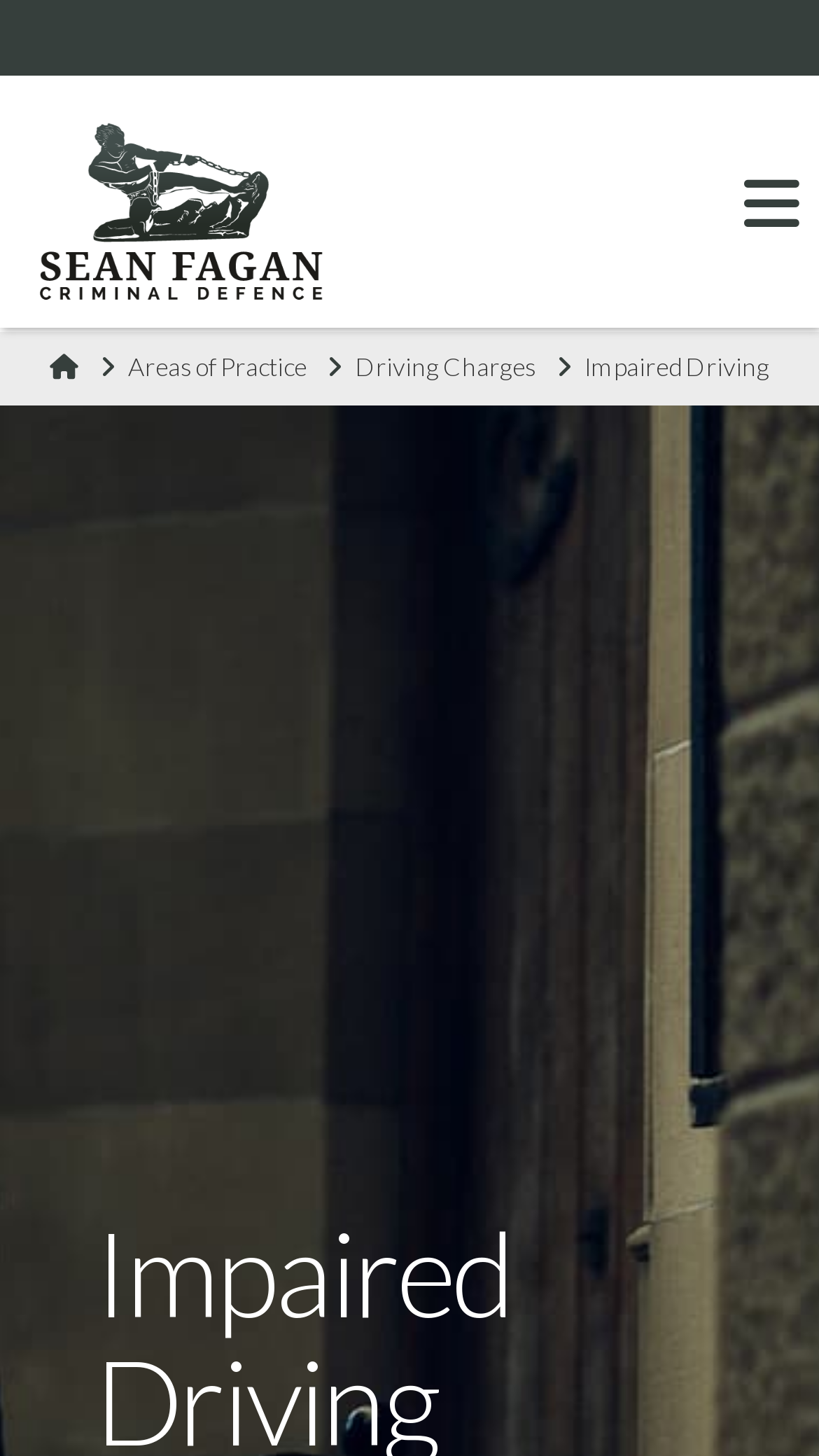What is the name of the law firm?
Deliver a detailed and extensive answer to the question.

The name of the law firm can be found in the top-left corner of the webpage, where it is written as 'Impaired Driving Lawyer Alberta ⚖️ IRS, DUI | Sean Fagan Law'. This is also confirmed by the image and link with the same text.